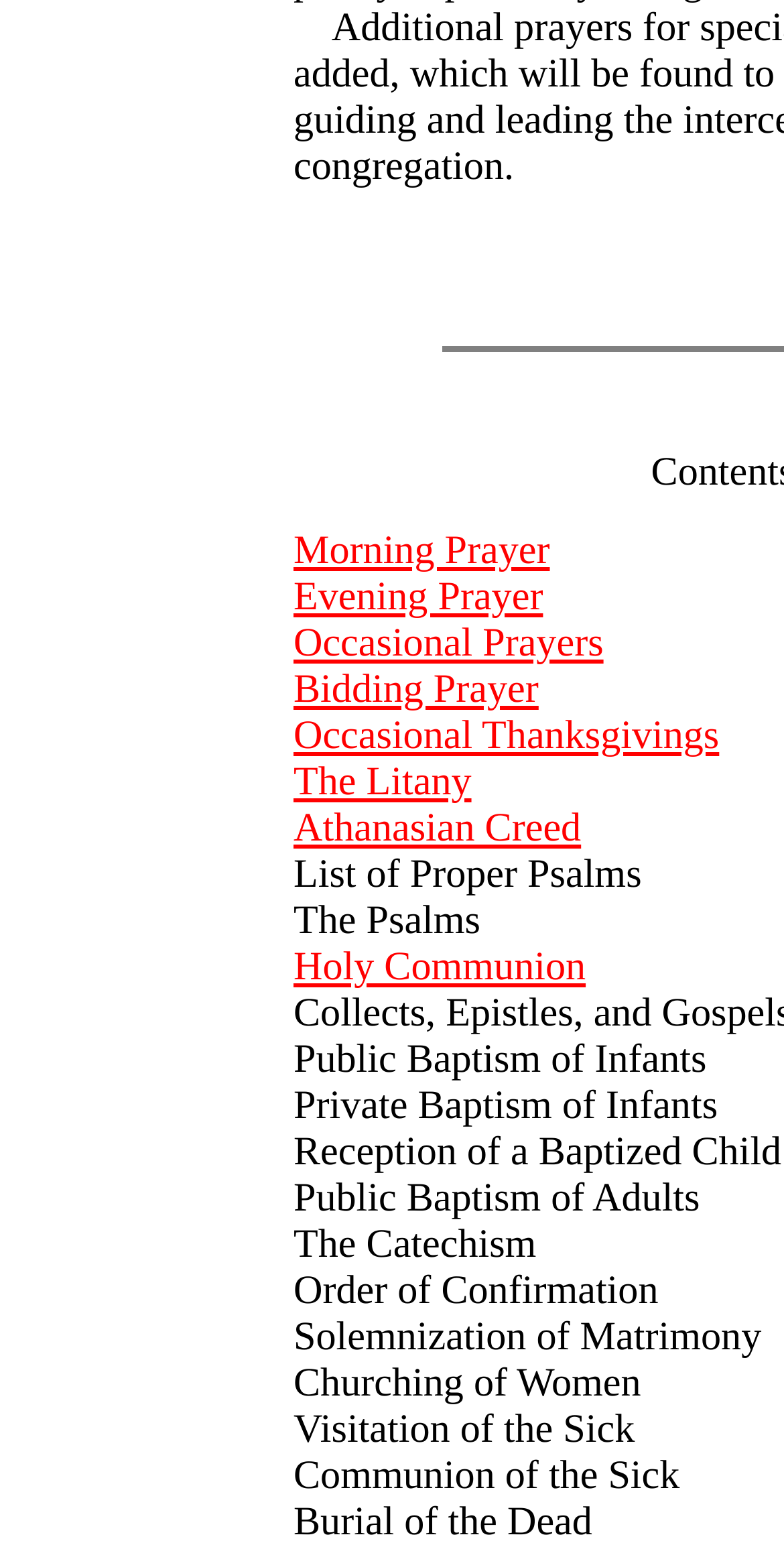Find the coordinates for the bounding box of the element with this description: "Occasional Prayers".

[0.374, 0.403, 0.77, 0.432]